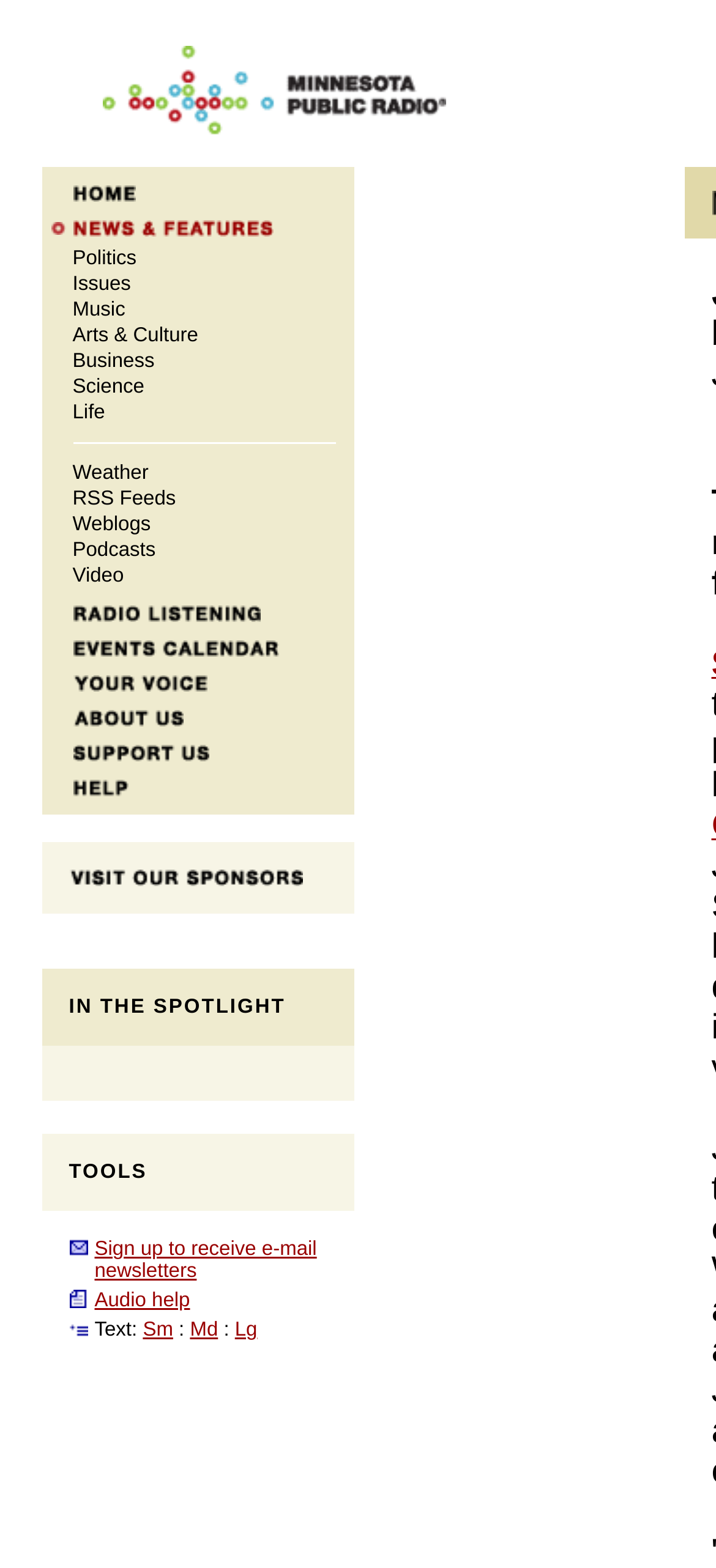Find the bounding box coordinates of the clickable element required to execute the following instruction: "View Industry News". Provide the coordinates as four float numbers between 0 and 1, i.e., [left, top, right, bottom].

None